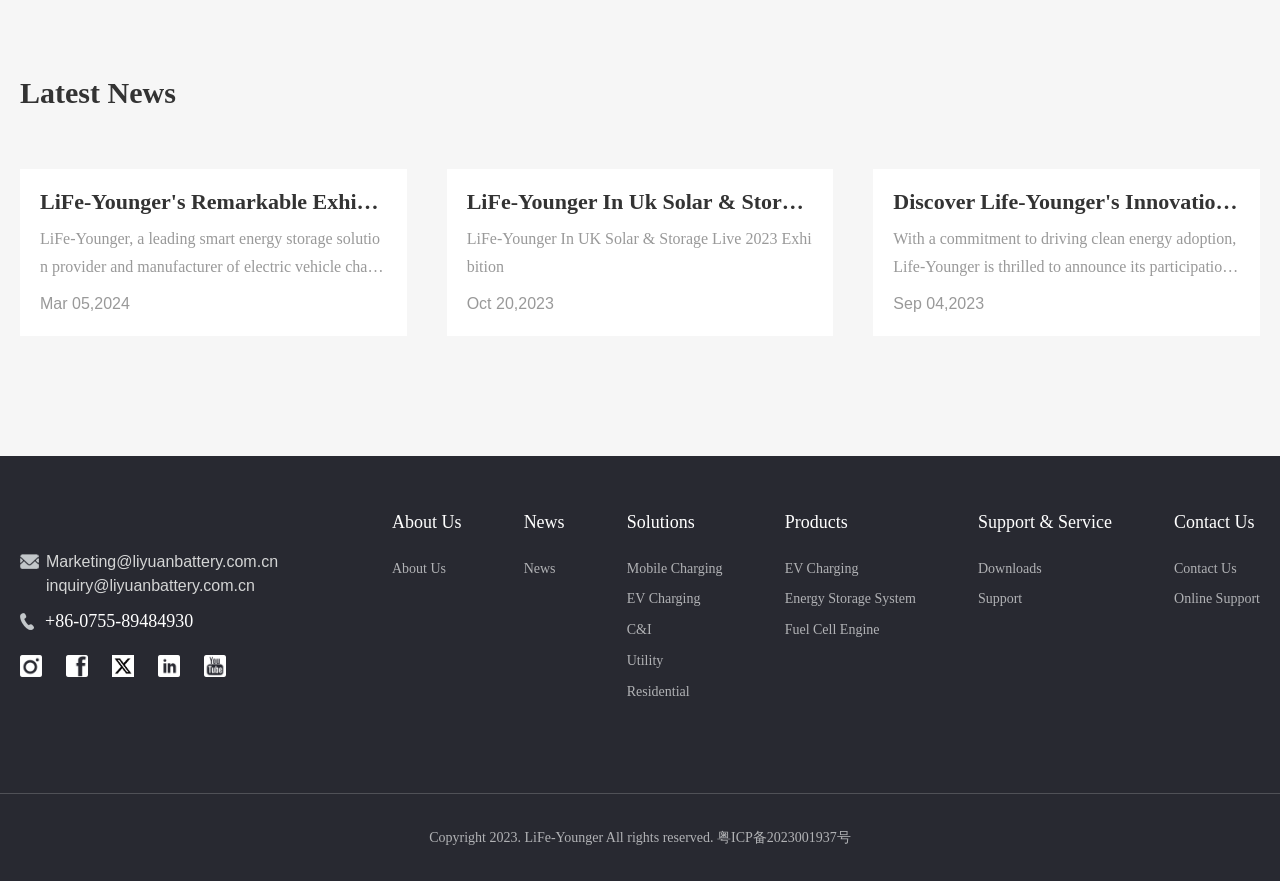What is the latest news on the webpage?
Give a thorough and detailed response to the question.

The latest news on the webpage is about LiFe-Younger's exhibition at the 2024 K.EY ENERGY EXPO, which is mentioned in the first link on the webpage with the text 'LiFe-Younger's Remarkable Exhibition at the 2024 K.EY ENERGY EXPO'.